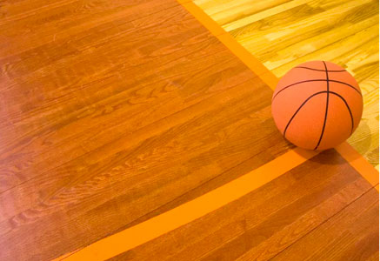Explain the scene depicted in the image, including all details.

This image captures a basketball resting near the edge of a basketball court, showcasing the distinctive wooden flooring. The court features a warm-toned wood finish on one side, while the other side presents a lighter, more vibrant wood, enhancing the visual contrast. A bold orange line delineates the boundary, guiding the eye around the curve where the two wood types meet. The basketball, with its classic orange hue and black lines, adds an inviting touch, signifying play and sport. This scene embodies the energetic atmosphere of a basketball game, highlighting both the sport's aesthetics and the craftsmanship of the court itself.